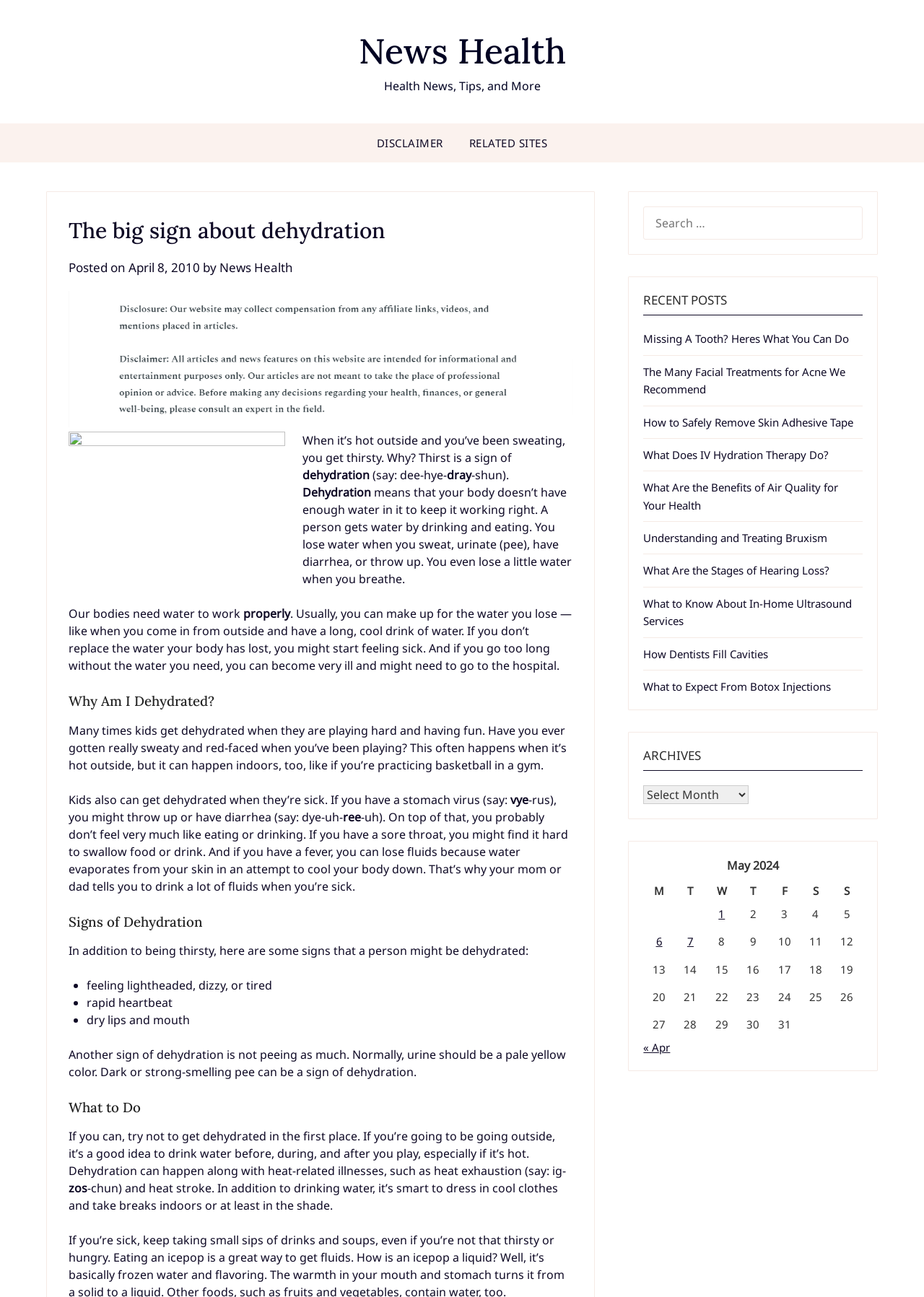Given the element description « Apr, identify the bounding box coordinates for the UI element on the webpage screenshot. The format should be (top-left x, top-left y, bottom-right x, bottom-right y), with values between 0 and 1.

[0.696, 0.802, 0.725, 0.813]